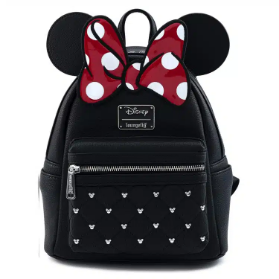Describe the image with as much detail as possible.

The image features a delightful Loungefly backpack inspired by Minnie Mouse, characterized by its playful yet elegant design. The backpack is predominantly black, adorned with a prominent red and white polka dot bow, paying homage to Minnie's iconic style. 

At the top of the backpack, rounded ears add a whimsical touch, enhancing its resemblance to the beloved character. The front of the bag showcases a sleek zipper pocket embellished with small silver Mickey Mouse icons, creating a charming detail. 

Overall, this backpack is not just a functional accessory, but also a statement piece that embodies the timeless elegance and fun spirit of Disney. Perfect for fans of all ages, it combines classic design elements with practicality, making it an ideal choice for everyday use or special outings.